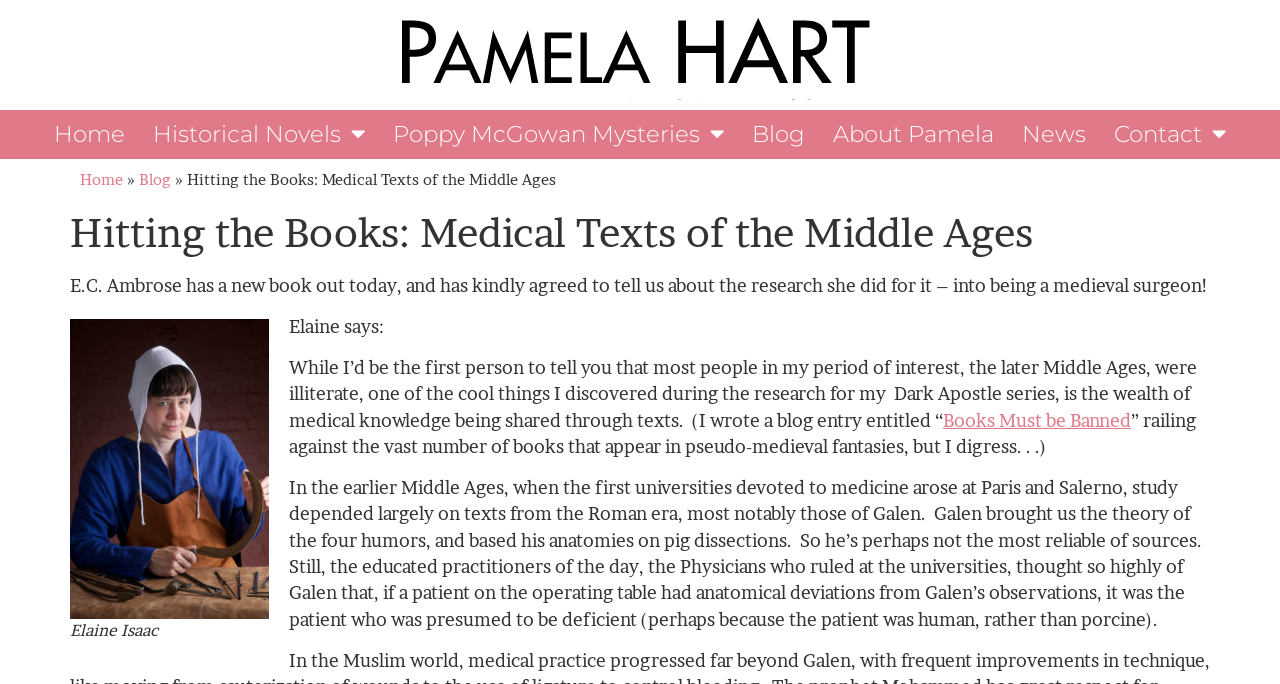What is the name of the blog entry written by Elaine?
Look at the image and answer with only one word or phrase.

Books Must be Banned